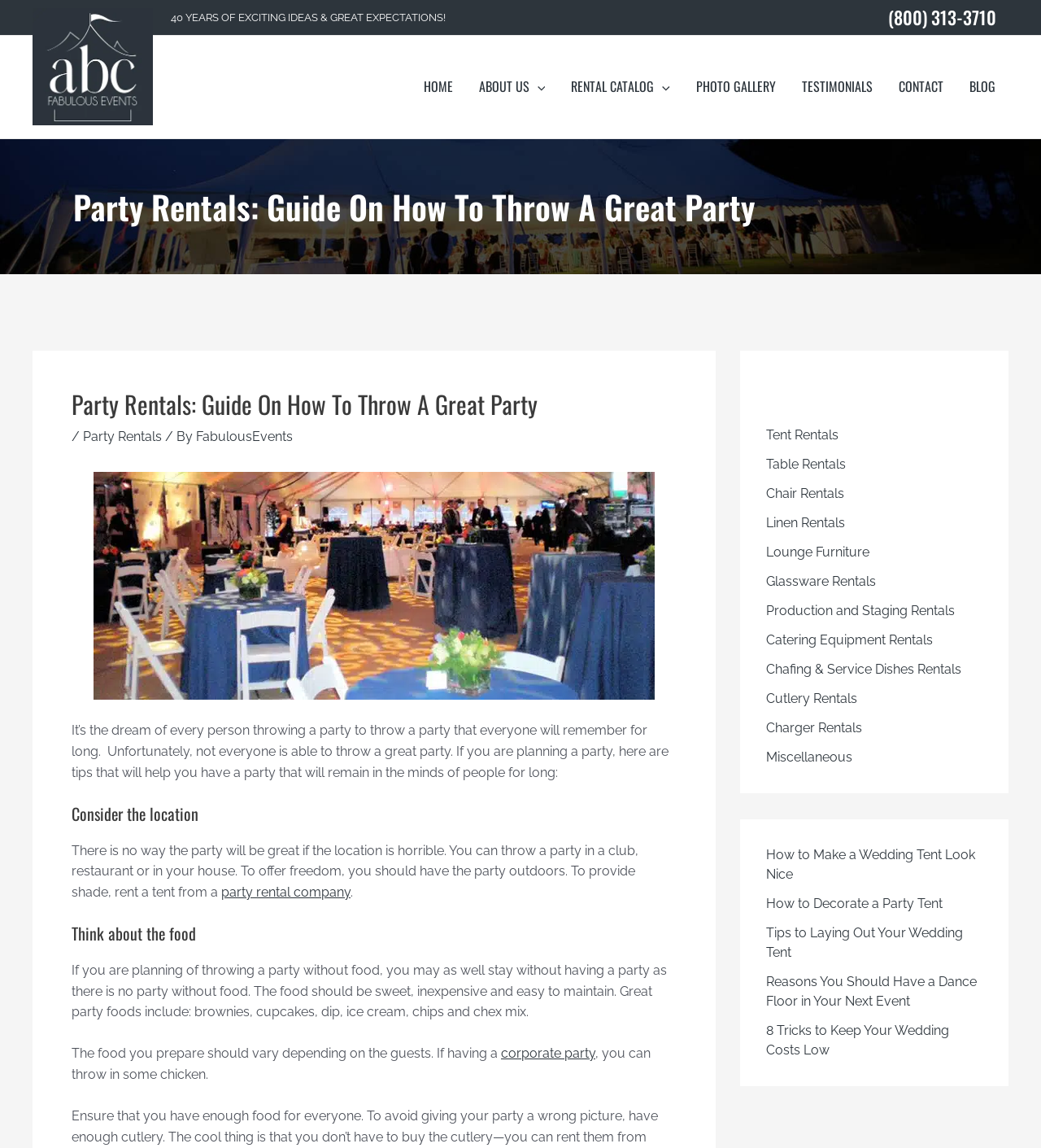Determine and generate the text content of the webpage's headline.

Party Rentals: Guide On How To Throw A Great Party